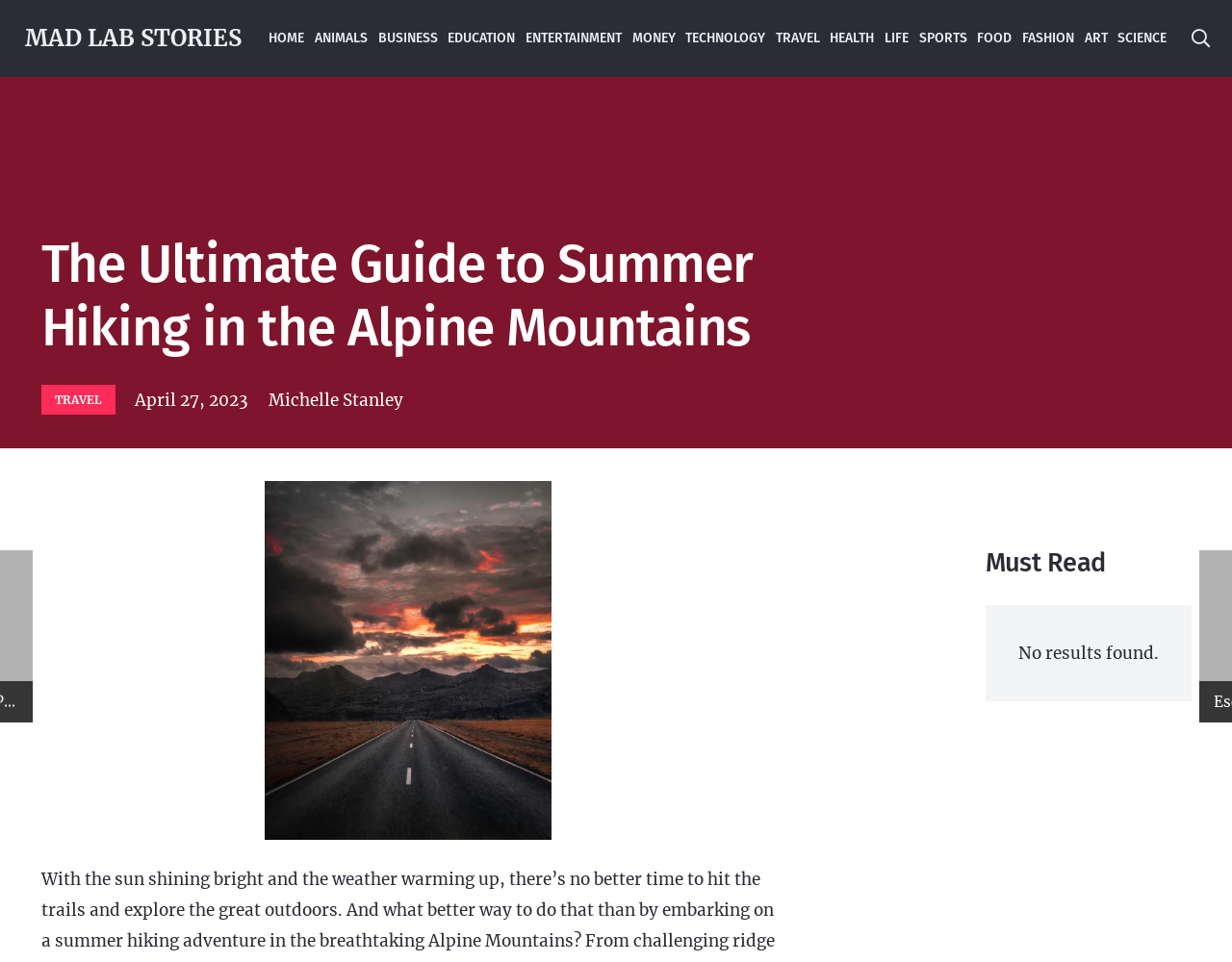Generate a comprehensive caption for the webpage you are viewing.

The webpage is about "The Ultimate Guide to Summer Hiking in the Alpine Mountains" and appears to be a blog post or article. At the top, there is a navigation menu with 14 links, including "HOME", "ANIMALS", "BUSINESS", and others, which are evenly spaced and aligned horizontally across the top of the page.

Below the navigation menu, there is a large heading that repeats the title of the webpage. To the right of the heading, there is a link to the "TRAVEL" category, and below that, there is a timestamp indicating that the article was published on "April 27, 2023". Next to the timestamp, there is a link to the author's name, "Michelle Stanley".

Further down the page, there is a section with a heading that reads "Must Read". However, below this heading, there is a message that says "No results found", suggesting that there may not be any content or articles in this section.

There is also a search link located at the top right corner of the page, allowing users to search for specific content on the website. Overall, the webpage appears to be a blog post or article about summer hiking in the Alpine Mountains, with a navigation menu and some additional features such as a search function and author information.